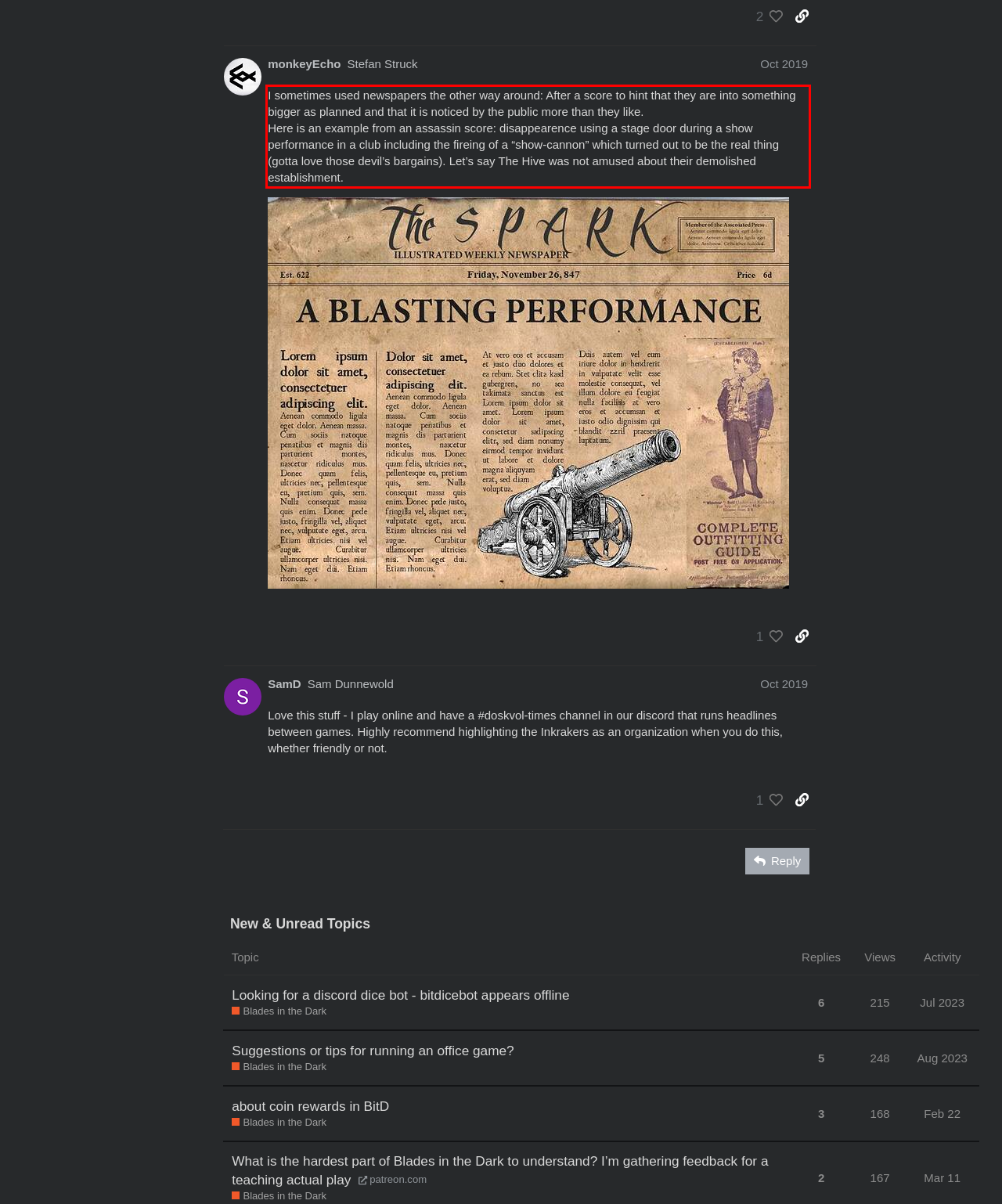Please identify and extract the text from the UI element that is surrounded by a red bounding box in the provided webpage screenshot.

I sometimes used newspapers the other way around: After a score to hint that they are into something bigger as planned and that it is noticed by the public more than they like. Here is an example from an assassin score: disappearence using a stage door during a show performance in a club including the fireing of a “show-cannon” which turned out to be the real thing (gotta love those devil’s bargains). Let’s say The Hive was not amused about their demolished establishment.